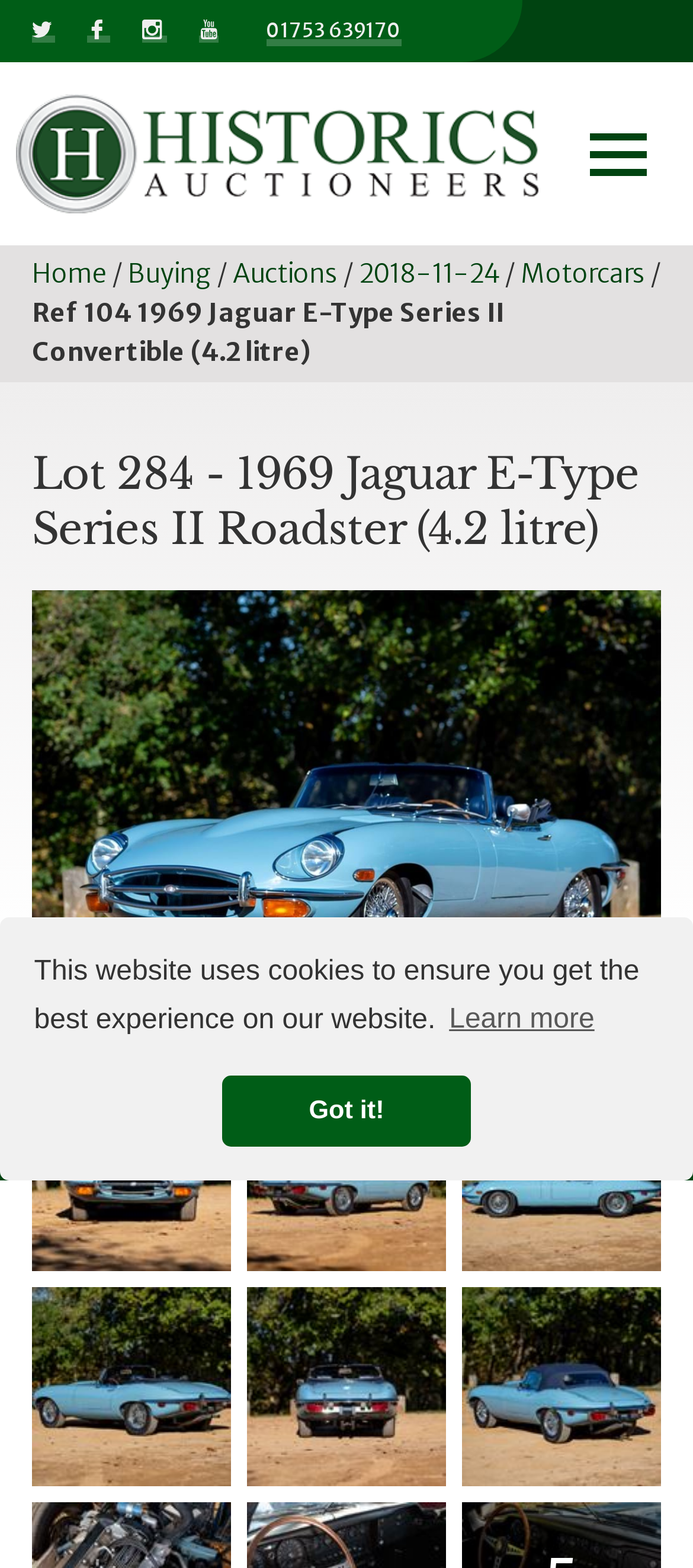Please find the bounding box coordinates of the element that you should click to achieve the following instruction: "View Lot 284 - 1969 Jaguar E-Type Series II Roadster (4.2 litre)". The coordinates should be presented as four float numbers between 0 and 1: [left, top, right, bottom].

[0.046, 0.285, 0.954, 0.356]